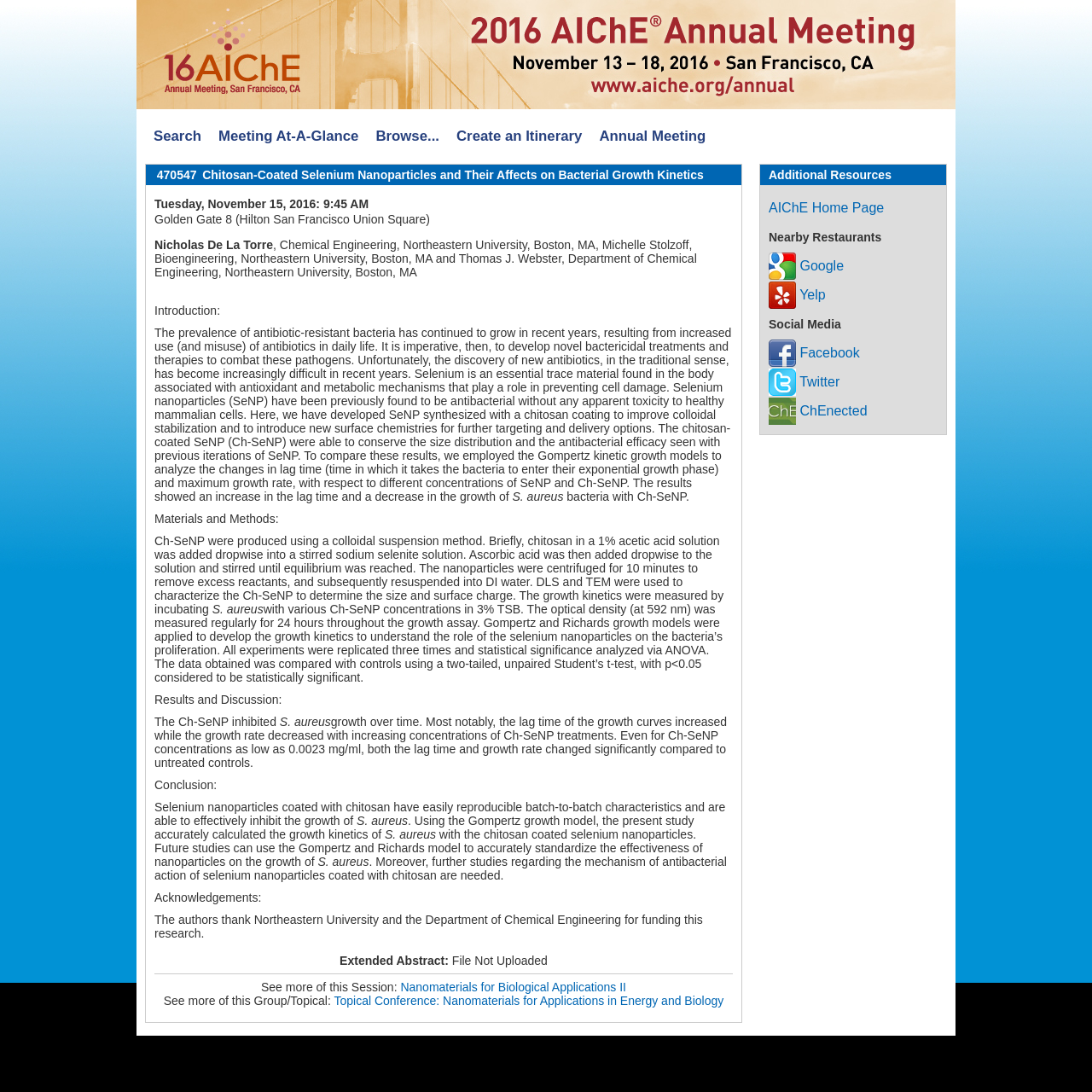Please specify the bounding box coordinates of the element that should be clicked to execute the given instruction: 'Search'. Ensure the coordinates are four float numbers between 0 and 1, expressed as [left, top, right, bottom].

[0.133, 0.112, 0.192, 0.138]